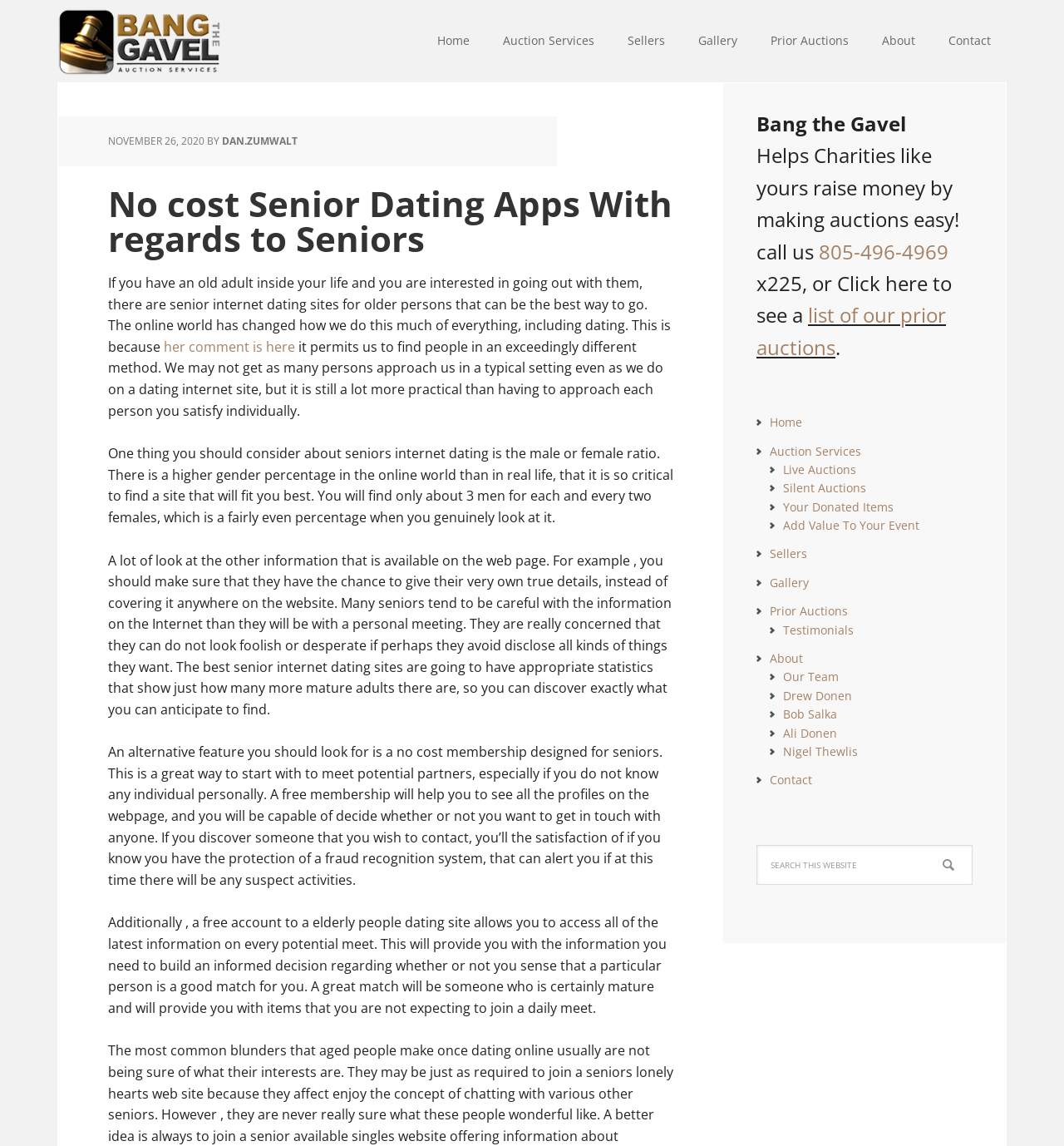What is the benefit of a free membership on a senior dating site?
By examining the image, provide a one-word or phrase answer.

Access to all profiles